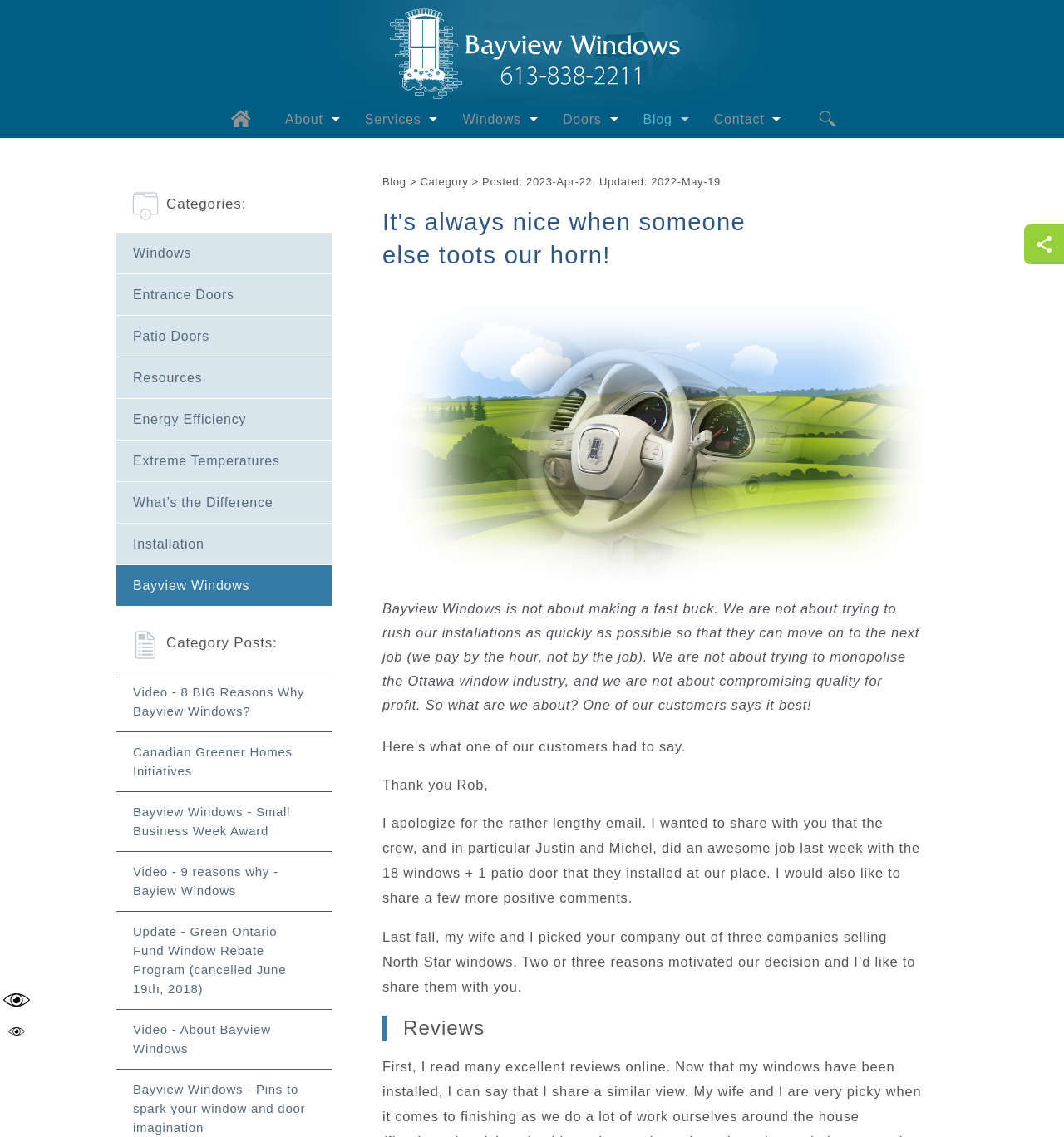Extract the main title from the webpage.

It's always nice when someone else toots our horn!